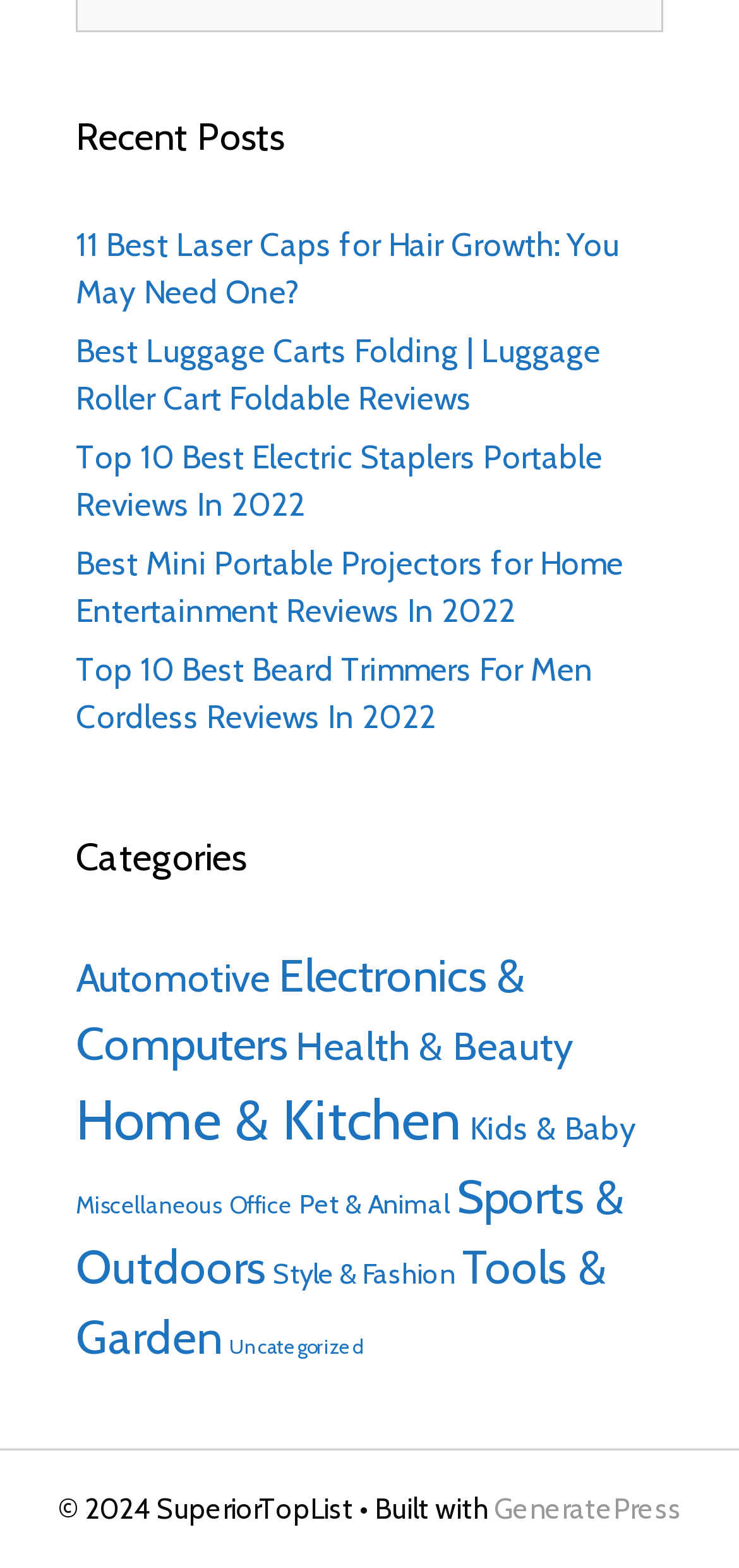Using the provided element description: "Office", determine the bounding box coordinates of the corresponding UI element in the screenshot.

[0.31, 0.759, 0.395, 0.777]